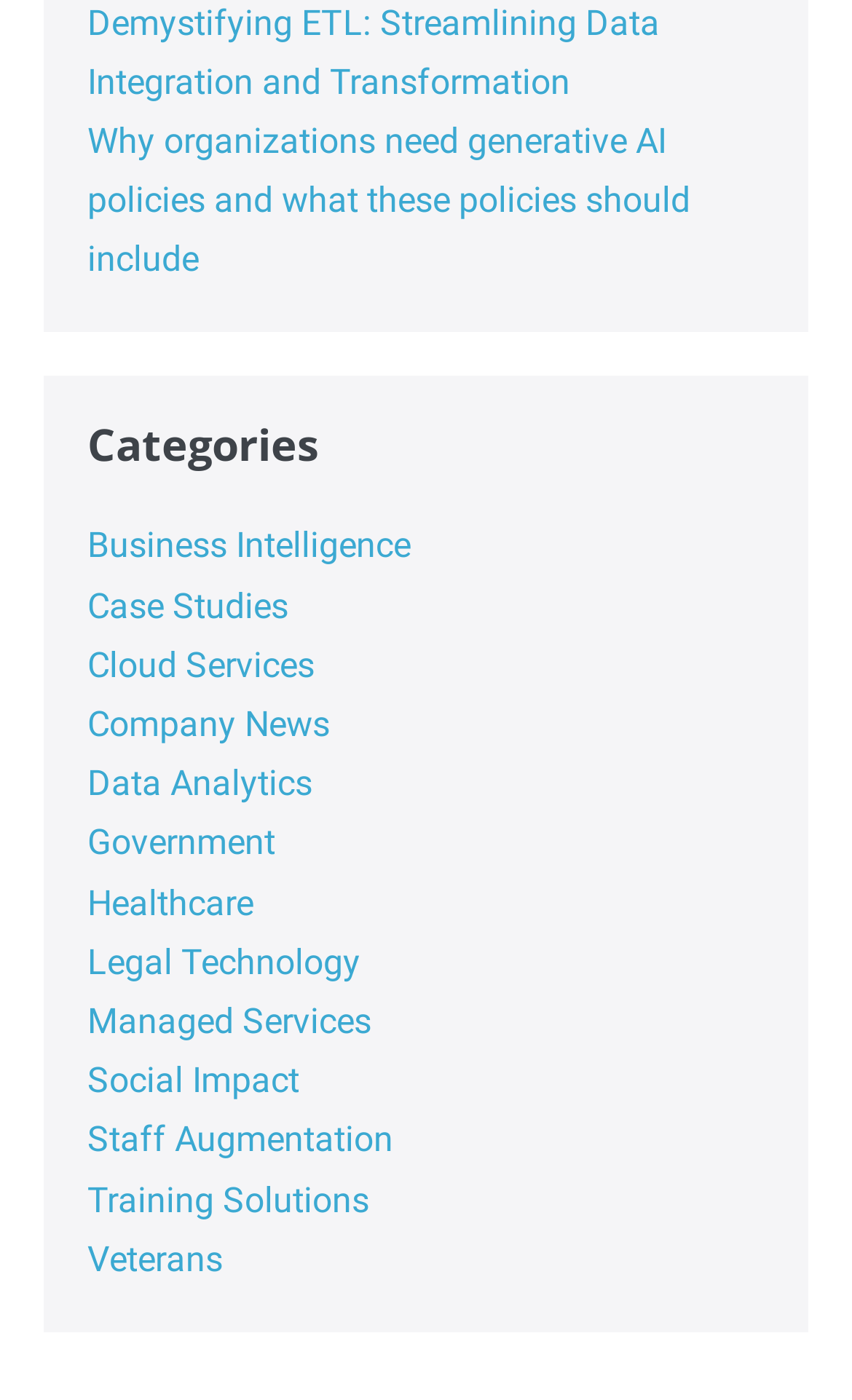Provide the bounding box coordinates of the area you need to click to execute the following instruction: "View Company News".

[0.103, 0.502, 0.387, 0.532]